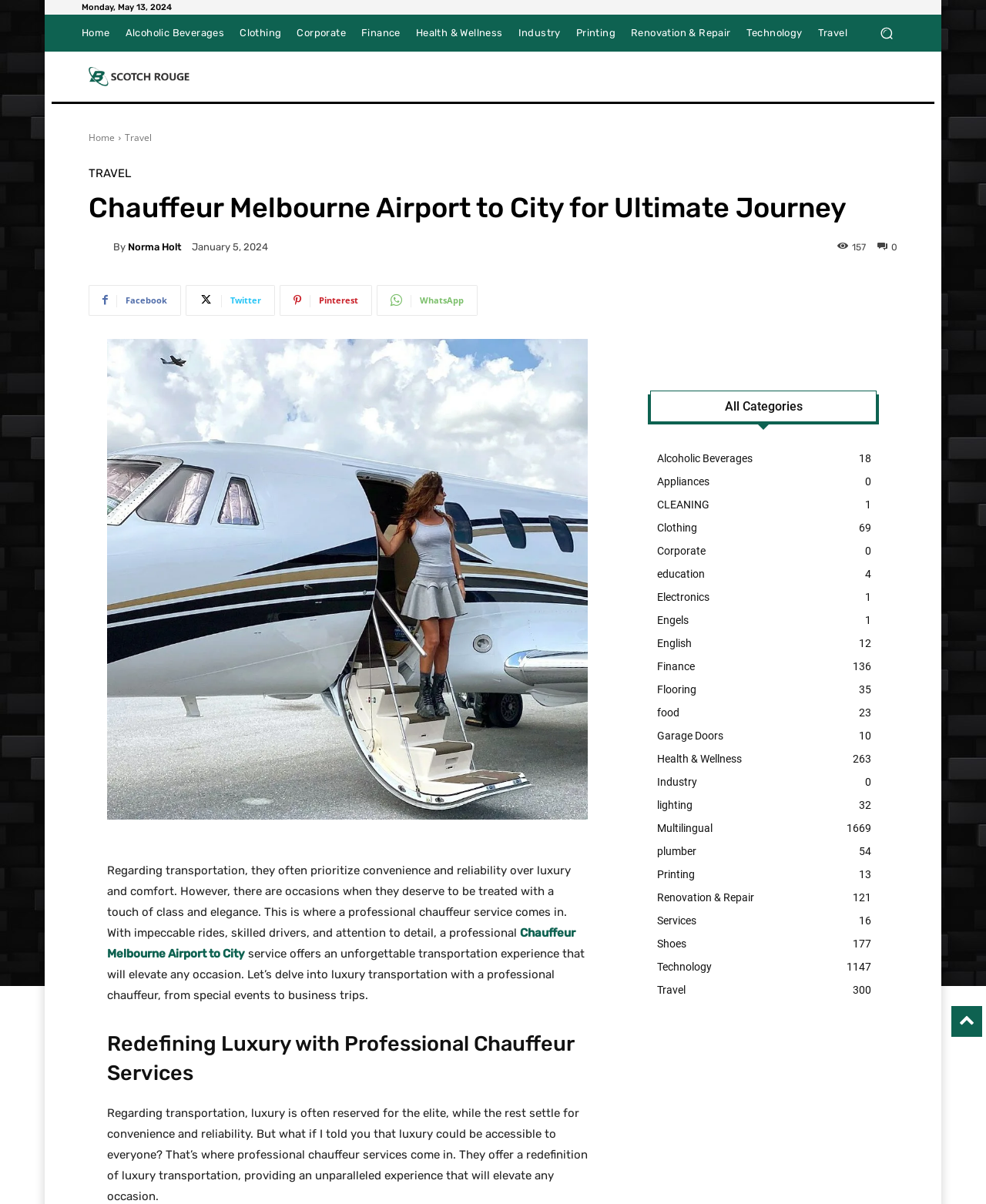Show the bounding box coordinates of the region that should be clicked to follow the instruction: "Read the article about 'Chauffeur Melbourne Airport to City'."

[0.109, 0.281, 0.596, 0.68]